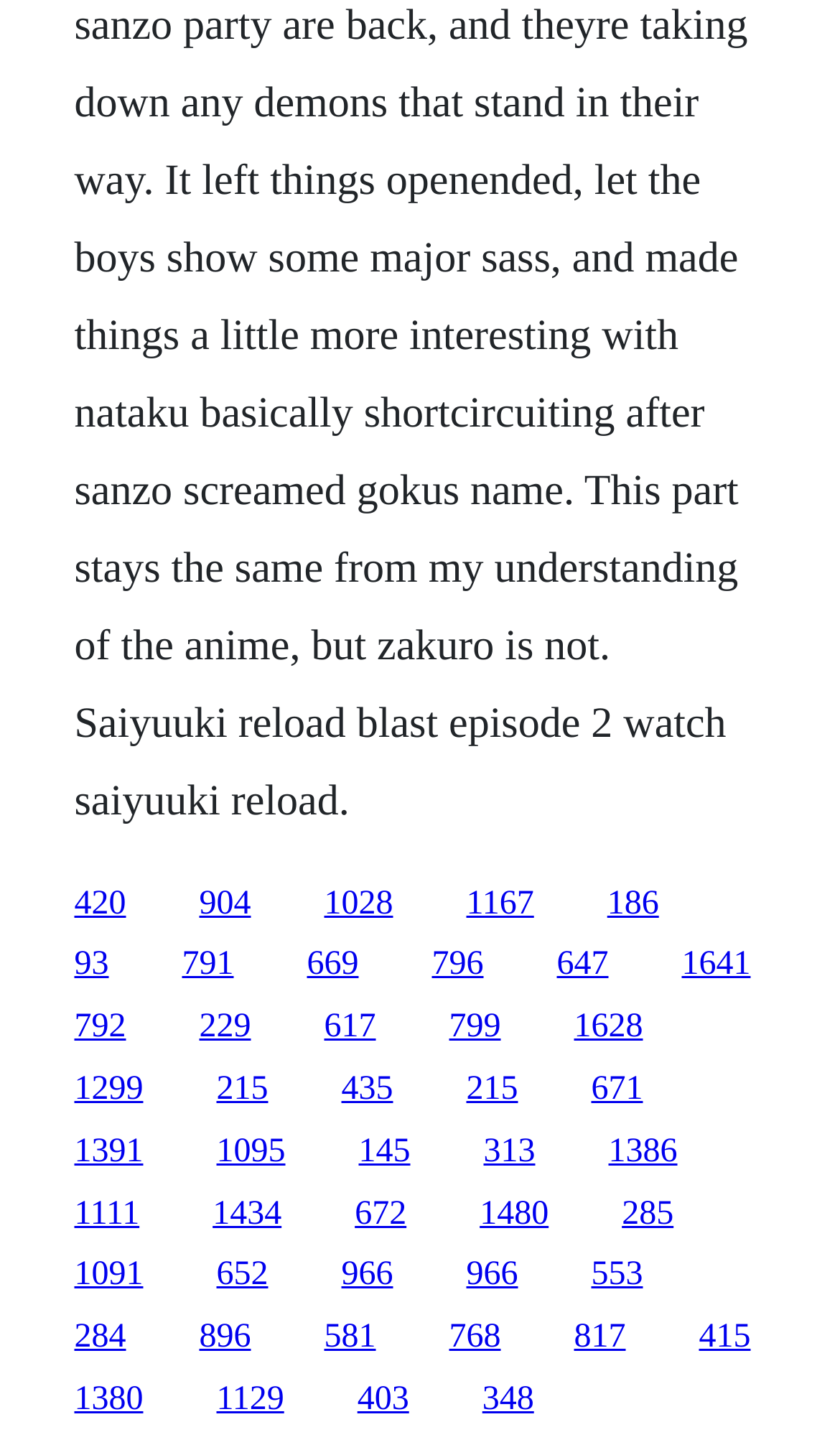Indicate the bounding box coordinates of the element that needs to be clicked to satisfy the following instruction: "visit the third link". The coordinates should be four float numbers between 0 and 1, i.e., [left, top, right, bottom].

[0.386, 0.61, 0.468, 0.635]